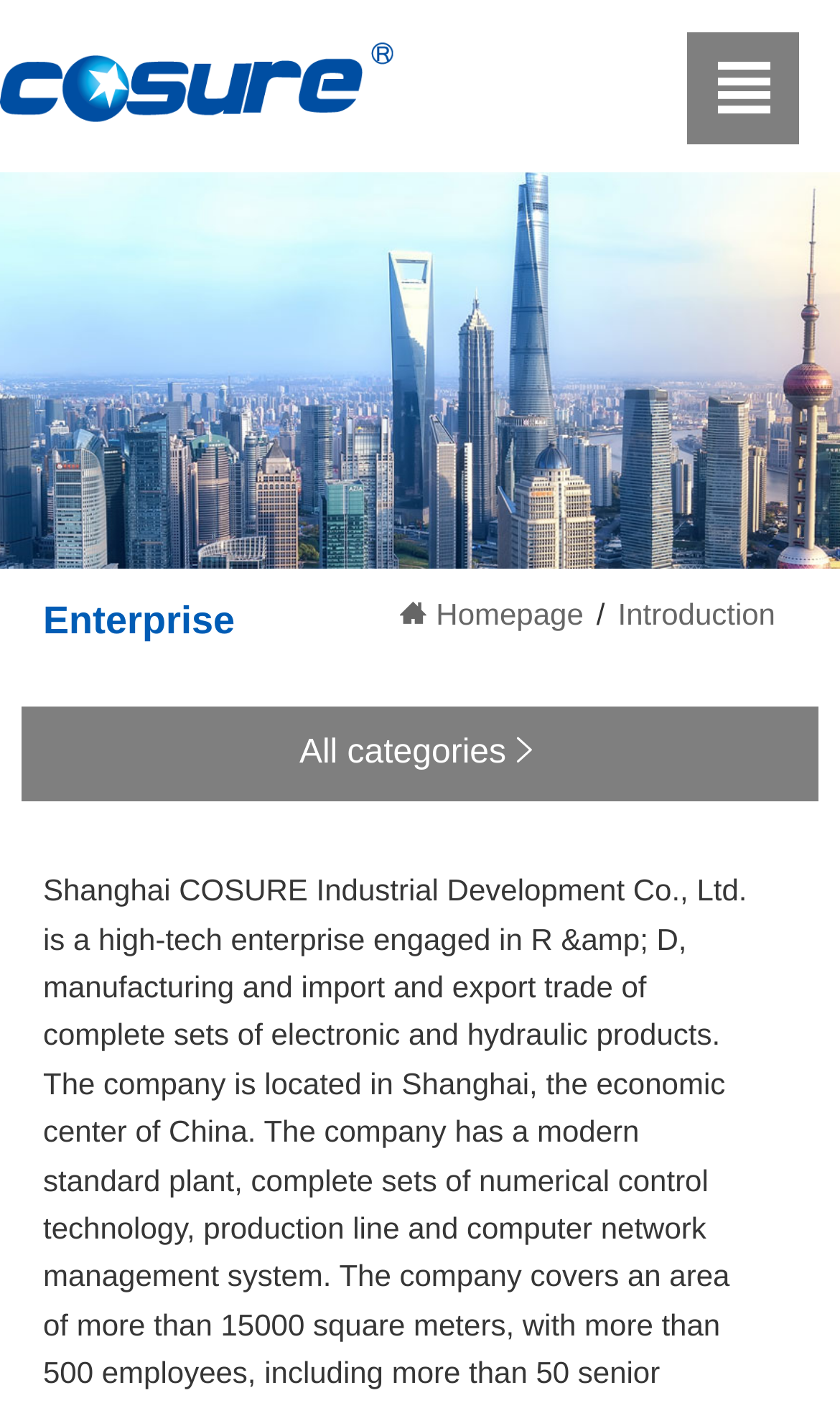What is the current page?
With the help of the image, please provide a detailed response to the question.

The current page is indicated by the text 'Introduction' which is located at the top right corner of the webpage, and it is a static text element.